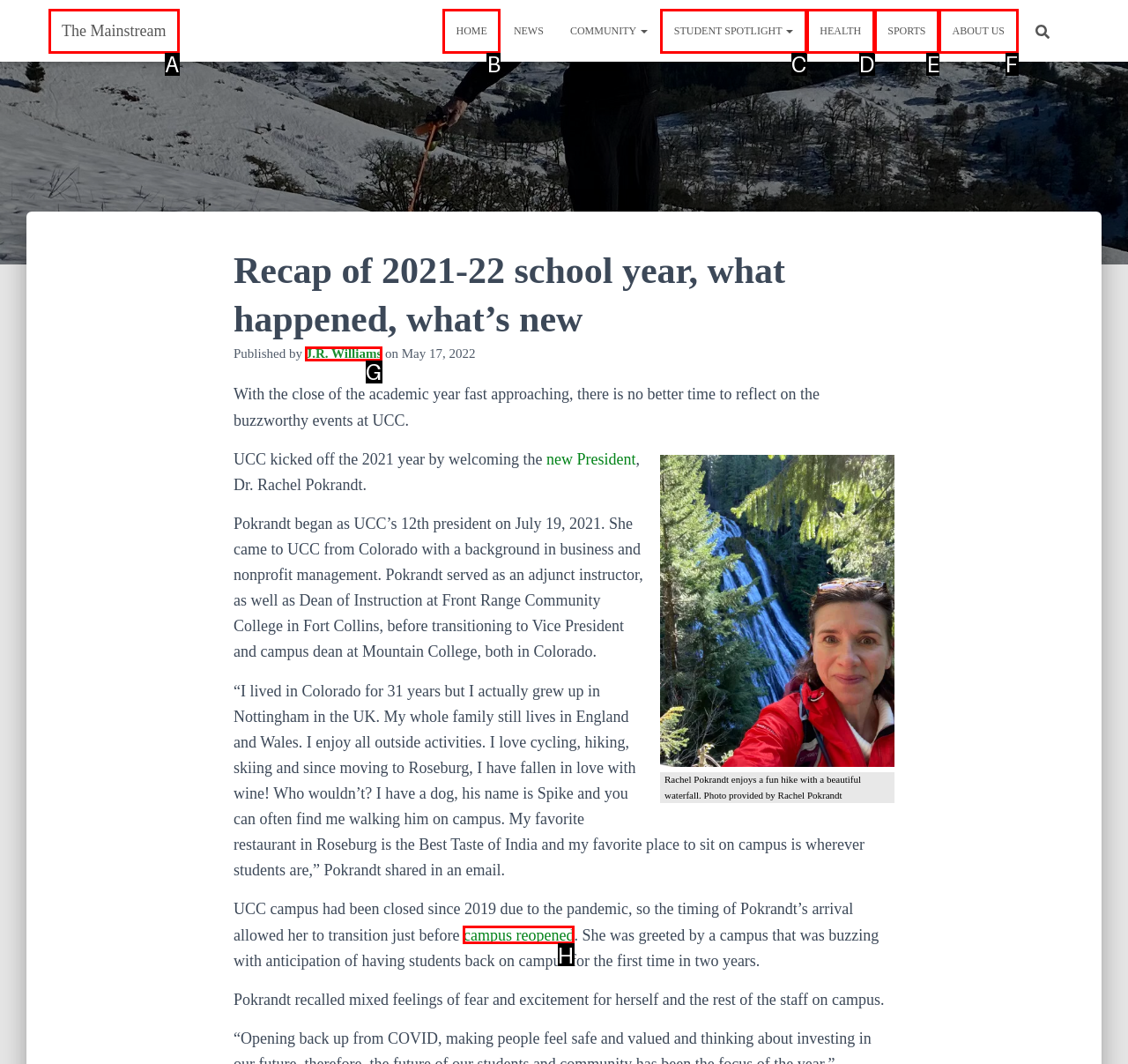What letter corresponds to the UI element described here: Home
Reply with the letter from the options provided.

B